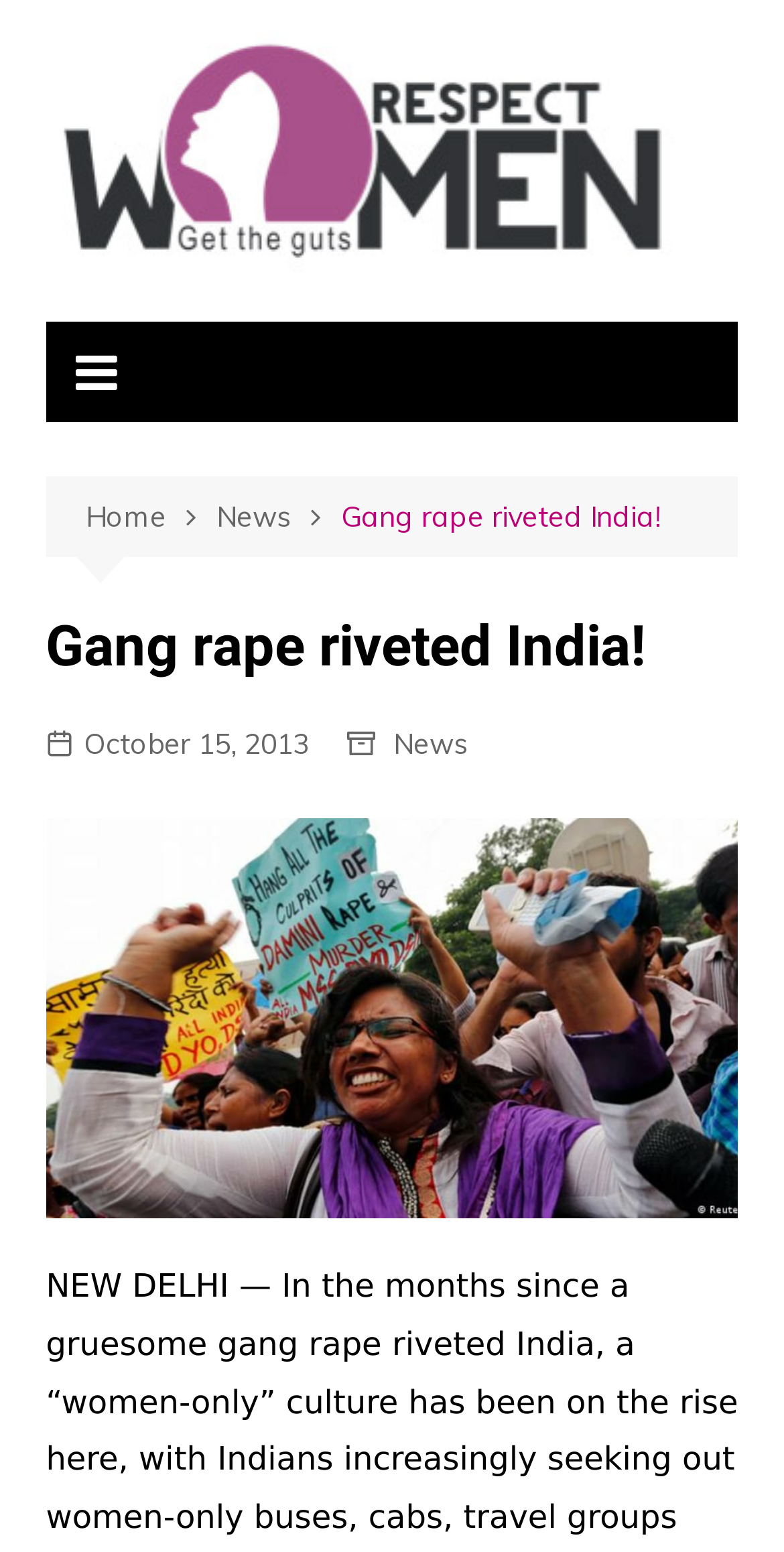From the element description News, predict the bounding box coordinates of the UI element. The coordinates must be specified in the format (top-left x, top-left y, bottom-right x, bottom-right y) and should be within the 0 to 1 range.

[0.502, 0.466, 0.597, 0.495]